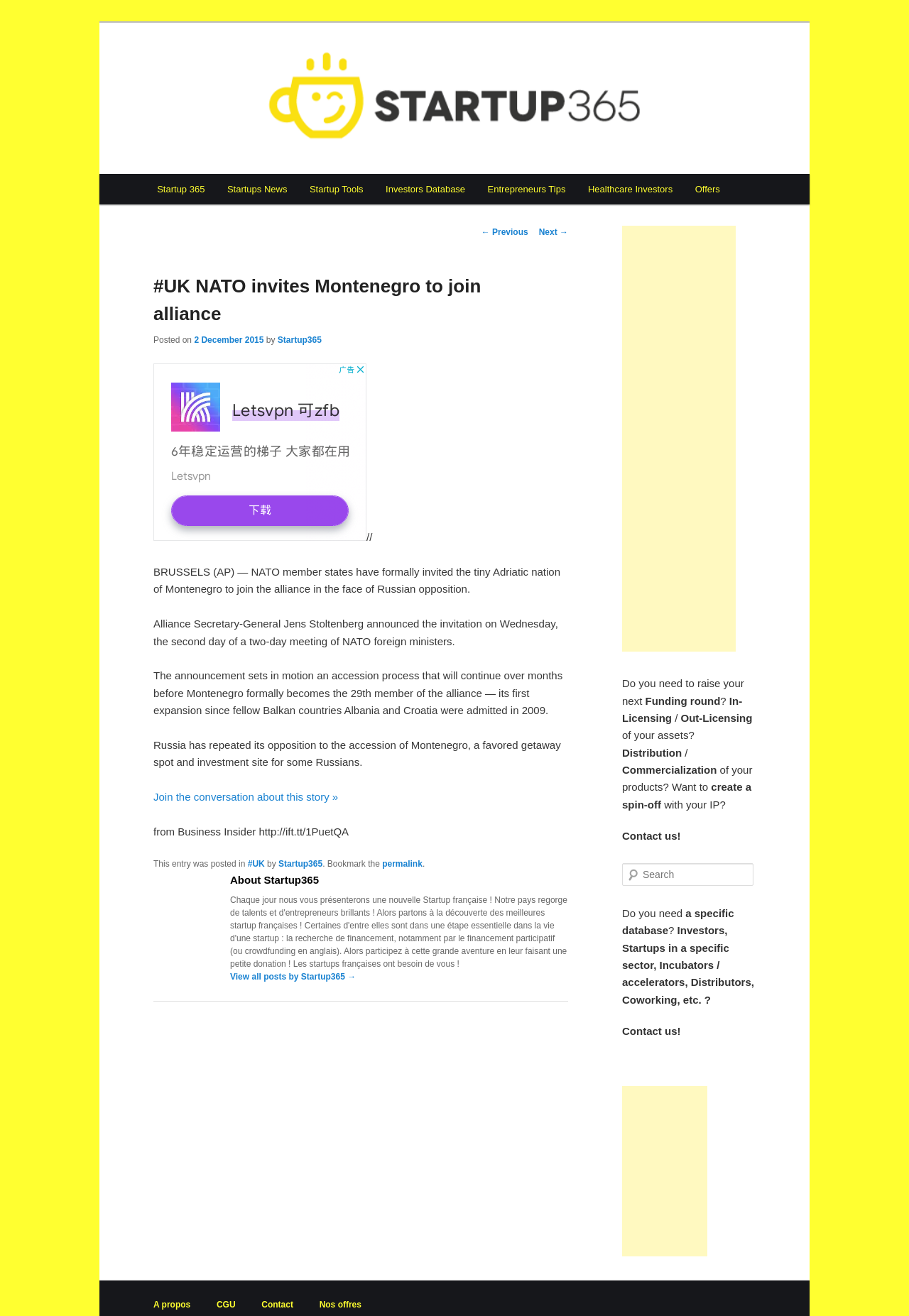Bounding box coordinates should be provided in the format (top-left x, top-left y, bottom-right x, bottom-right y) with all values between 0 and 1. Identify the bounding box for this UI element: Offers

[0.752, 0.132, 0.804, 0.155]